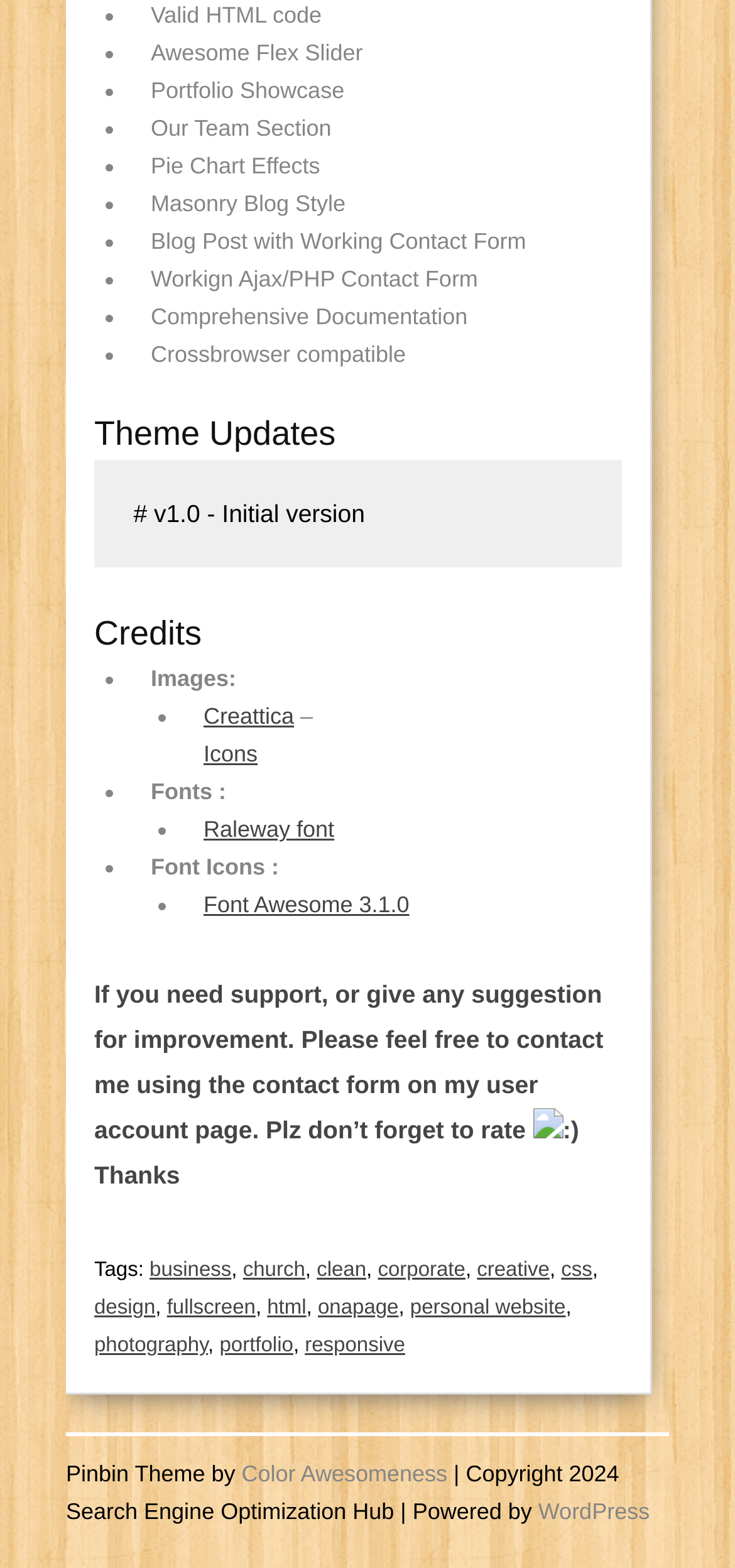What is the category of the theme?
Provide a thorough and detailed answer to the question.

I looked at the tags listed at the bottom of the webpage, which include 'business', 'church', 'clean', 'corporate', and others, indicating that the theme is suitable for various categories.